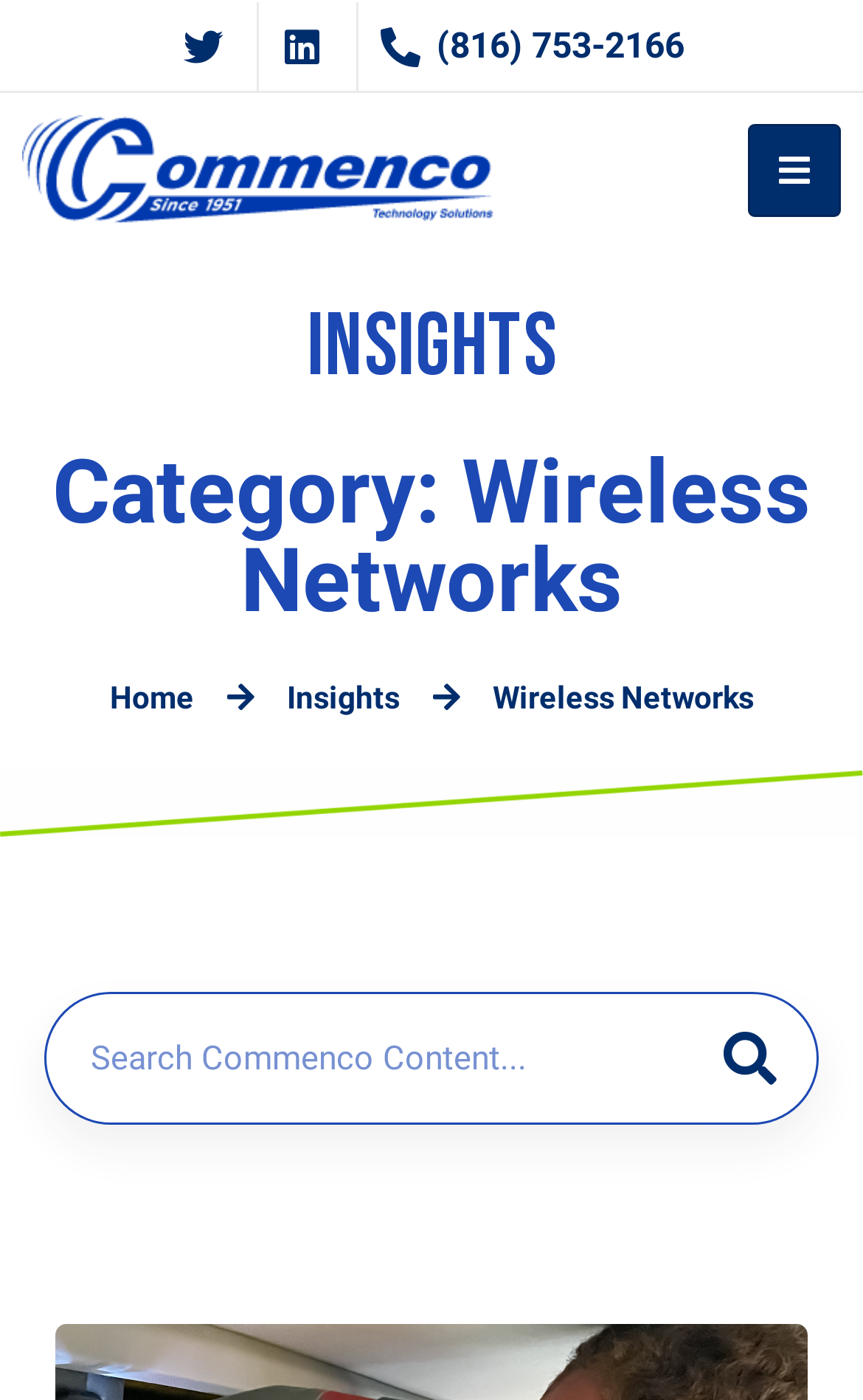Describe in detail what you see on the webpage.

The webpage is about wireless networks, with a focus on exploring the latest trends, technologies, and solutions for robust connectivity. At the top left, there are three links, likely representing navigation options. To the right of these links, a phone number is displayed, "(816) 753-2166". Below these elements, a prominent link is centered, possibly a call-to-action or a featured article.

On the top right, a button is located, which may be used for user authentication or settings. Below this button, two headings are displayed, "Insights" and "Category: Wireless Networks", indicating that the page is an archive of blog posts or articles related to wireless networks.

In the middle of the page, a navigation menu is present, with links to "Home" and "Insights", allowing users to navigate to other sections of the website. At the bottom of the page, a search bar is located, consisting of a search box and a "Search" button, enabling users to search for specific content within the website.